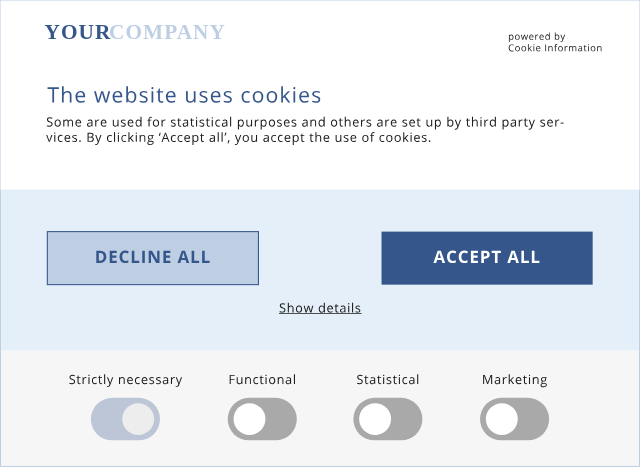Explain the contents of the image with as much detail as possible.

The image displays a cookie consent pop-up from a website identified as "YOUR COMPANY." The pop-up informs users that the website uses cookies for various purposes, including statistical analysis, with some cookies being set by third-party services. Prominently featured are two main buttons: "DECLINE ALL" and "ACCEPT ALL," allowing users to manage their consent preferences easily. Below these buttons, there’s a "Show details" link, suggesting additional options for users who wish to understand more about the types of cookies being used. Additionally, beneath the buttons are toggle switches labeled for different categories of cookies: "Strictly necessary," "Functional," "Statistical," and "Marketing," allowing for more granular control over cookie consent. The design reflects a user-friendly approach to comply with GDPR regulations regarding cookie usage on websites.